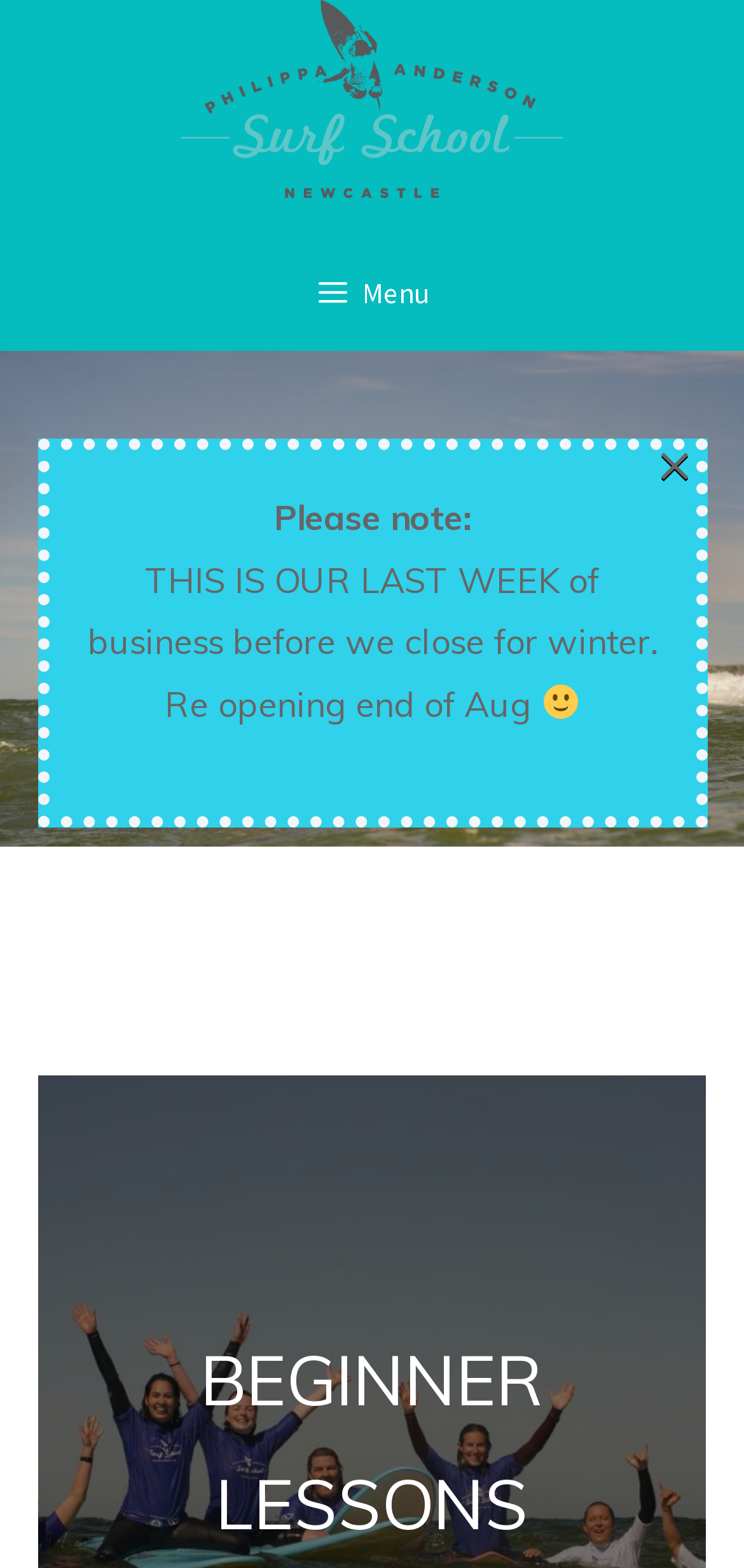What is the name of the surf school?
Answer the question with a detailed explanation, including all necessary information.

I found the name of the surf school by looking at the banner element at the top of the page, which contains a link with the text 'Philippa Anderson Surf School'.